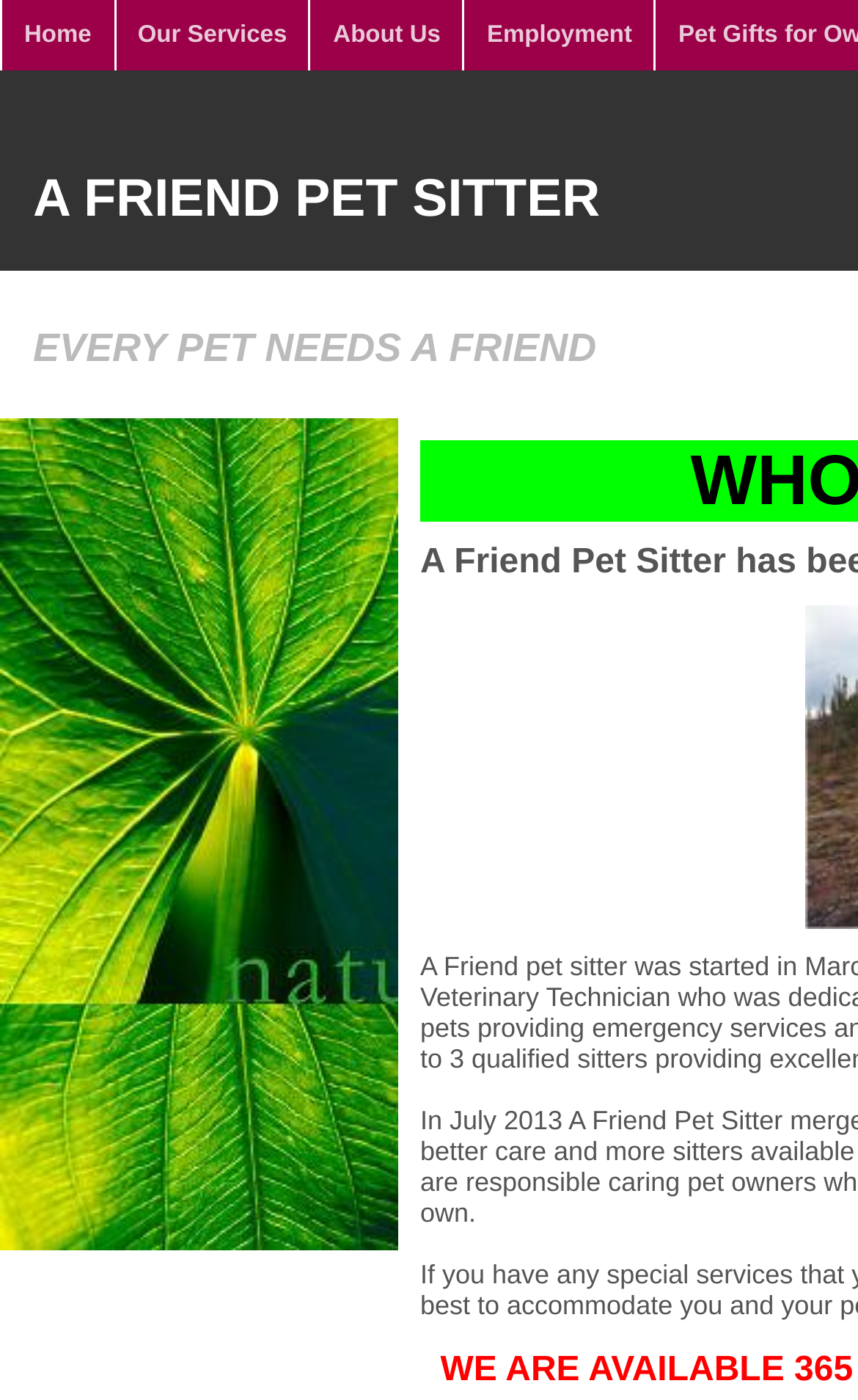What is the second navigation link?
Using the information from the image, give a concise answer in one word or a short phrase.

Our Services